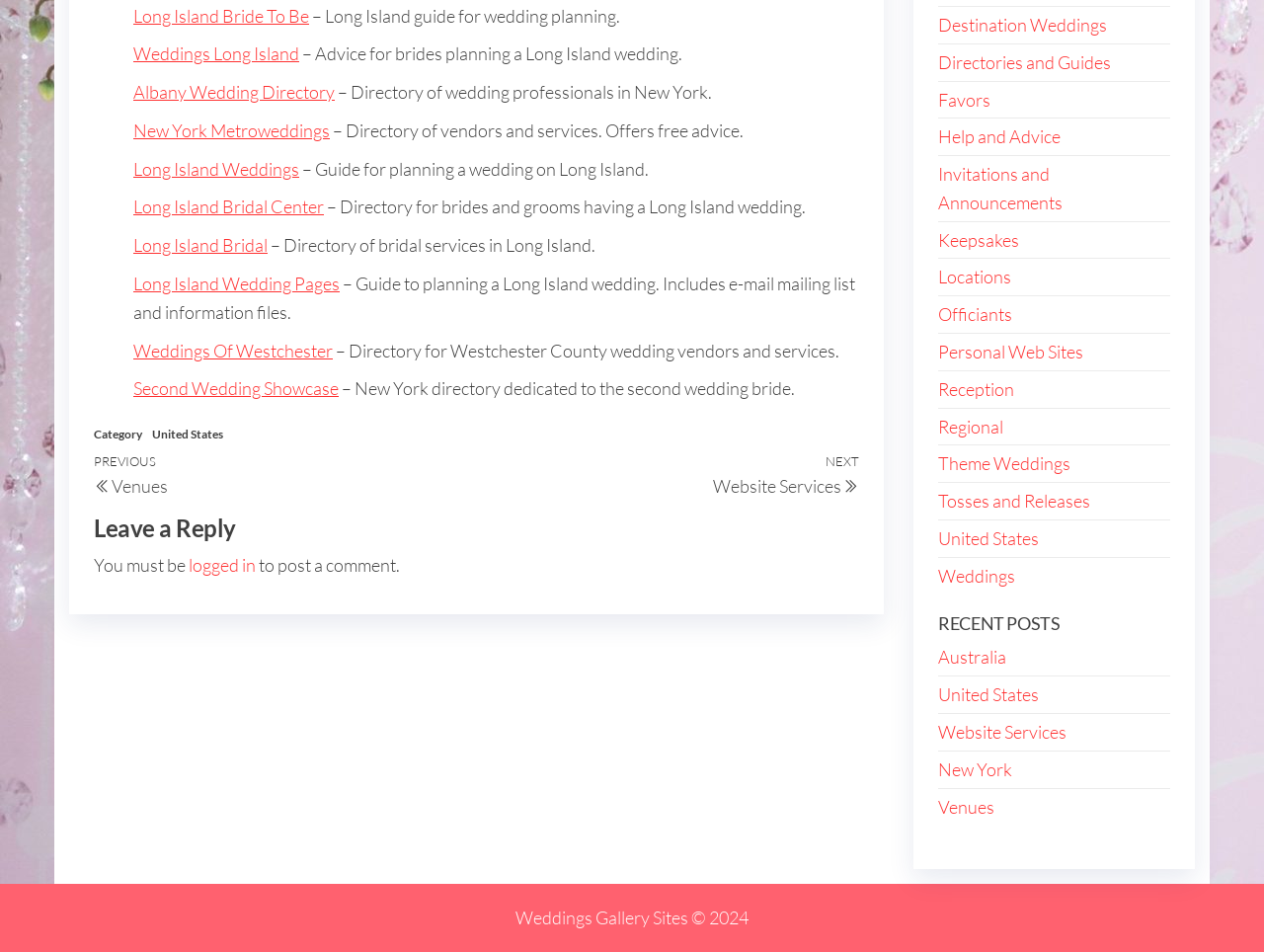Extract the bounding box coordinates for the described element: "Next PostNext Website Services". The coordinates should be represented as four float numbers between 0 and 1: [left, top, right, bottom].

[0.377, 0.474, 0.68, 0.522]